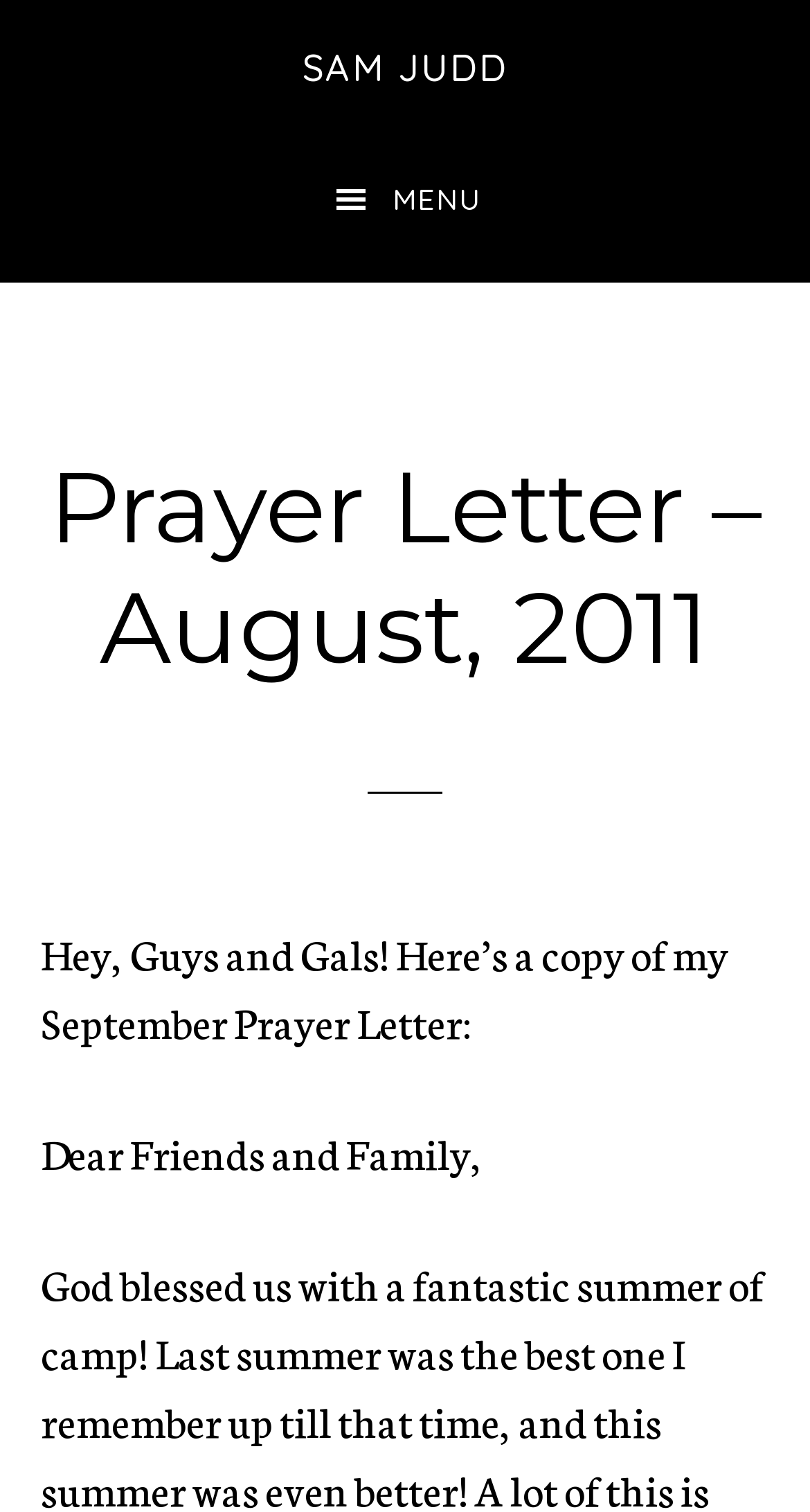Please analyze the image and give a detailed answer to the question:
What is the author's greeting to friends and family?

I found the answer by looking at the StaticText element with the text 'Dear Friends and Family,' which is located at the bottom of the webpage, indicating that it is a greeting to friends and family.